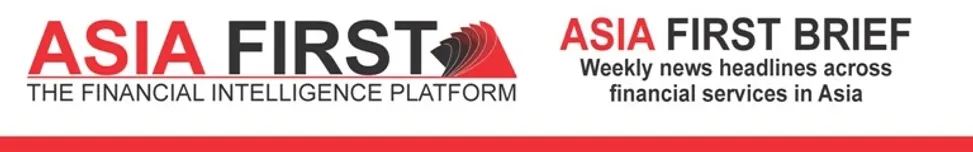Please reply to the following question with a single word or a short phrase:
What color scheme is used in the design?

Red and black